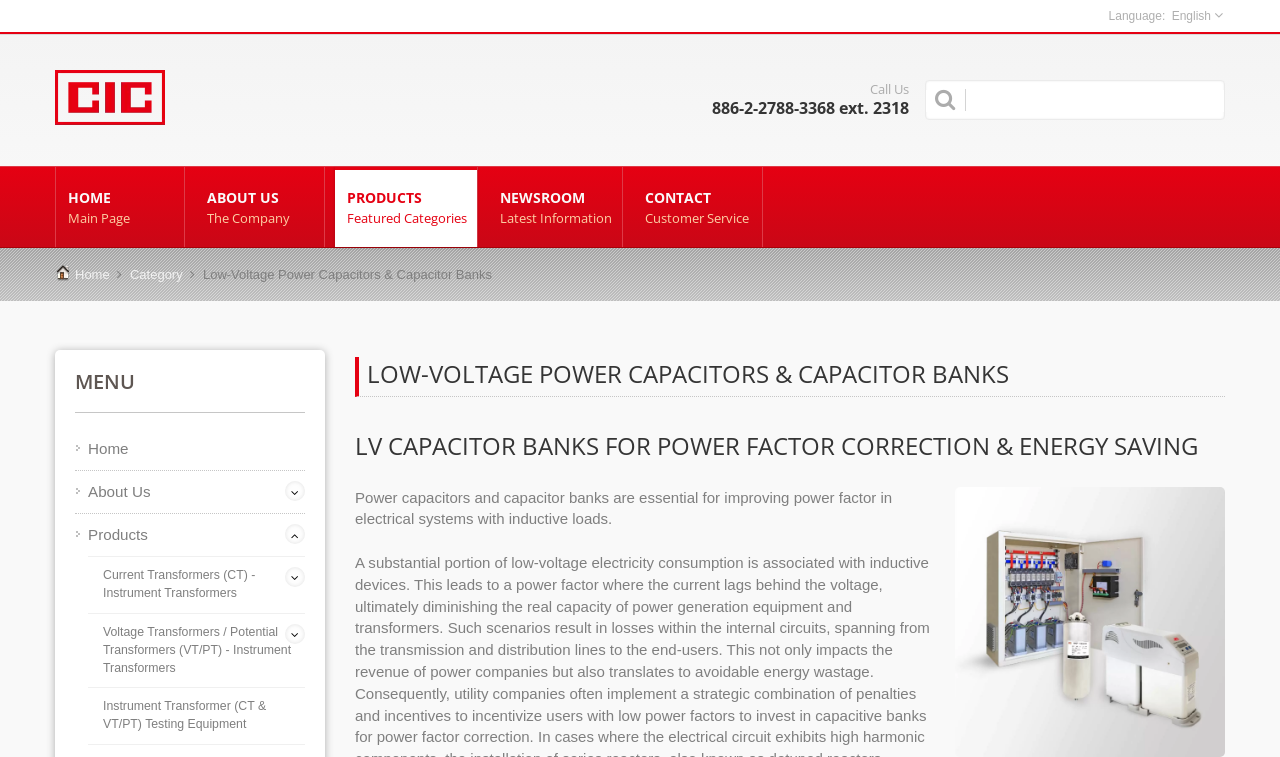Please indicate the bounding box coordinates of the element's region to be clicked to achieve the instruction: "View current transformers products". Provide the coordinates as four float numbers between 0 and 1, i.e., [left, top, right, bottom].

[0.08, 0.749, 0.238, 0.796]